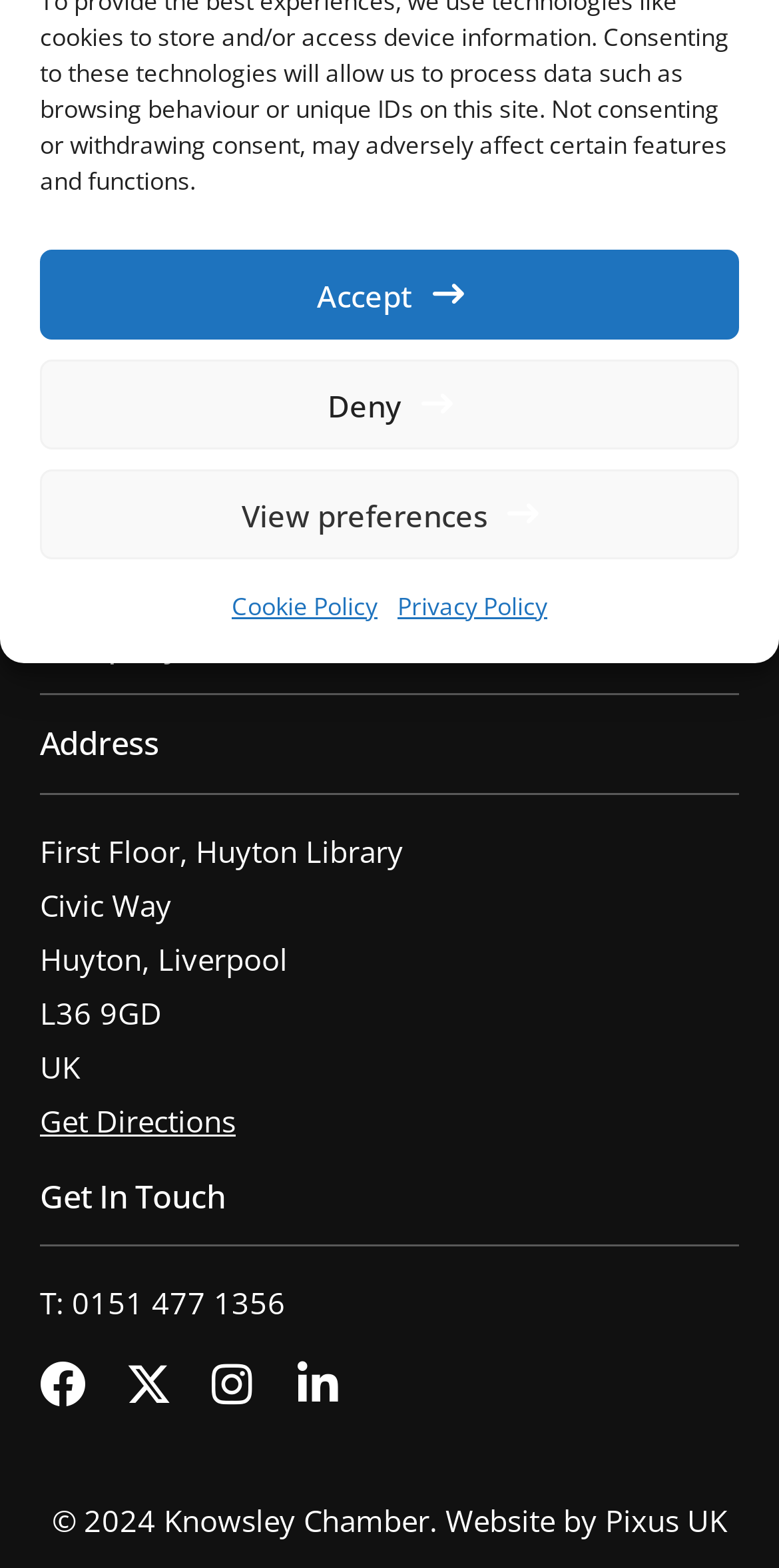Identify the bounding box for the UI element described as: "Become a member". Ensure the coordinates are four float numbers between 0 and 1, formatted as [left, top, right, bottom].

[0.037, 0.702, 0.653, 0.784]